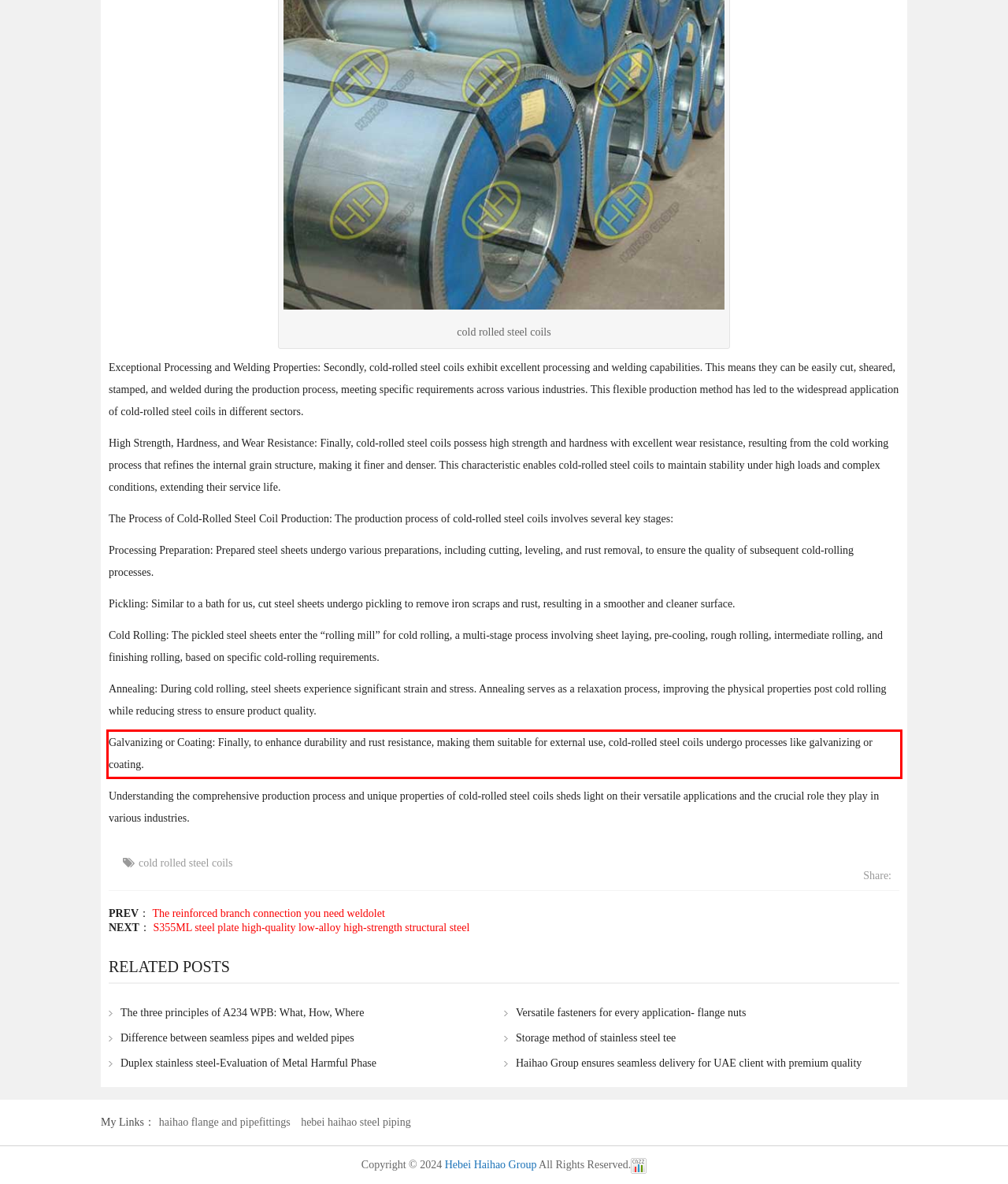With the given screenshot of a webpage, locate the red rectangle bounding box and extract the text content using OCR.

Galvanizing or Coating: Finally, to enhance durability and rust resistance, making them suitable for external use, cold-rolled steel coils undergo processes like galvanizing or coating.